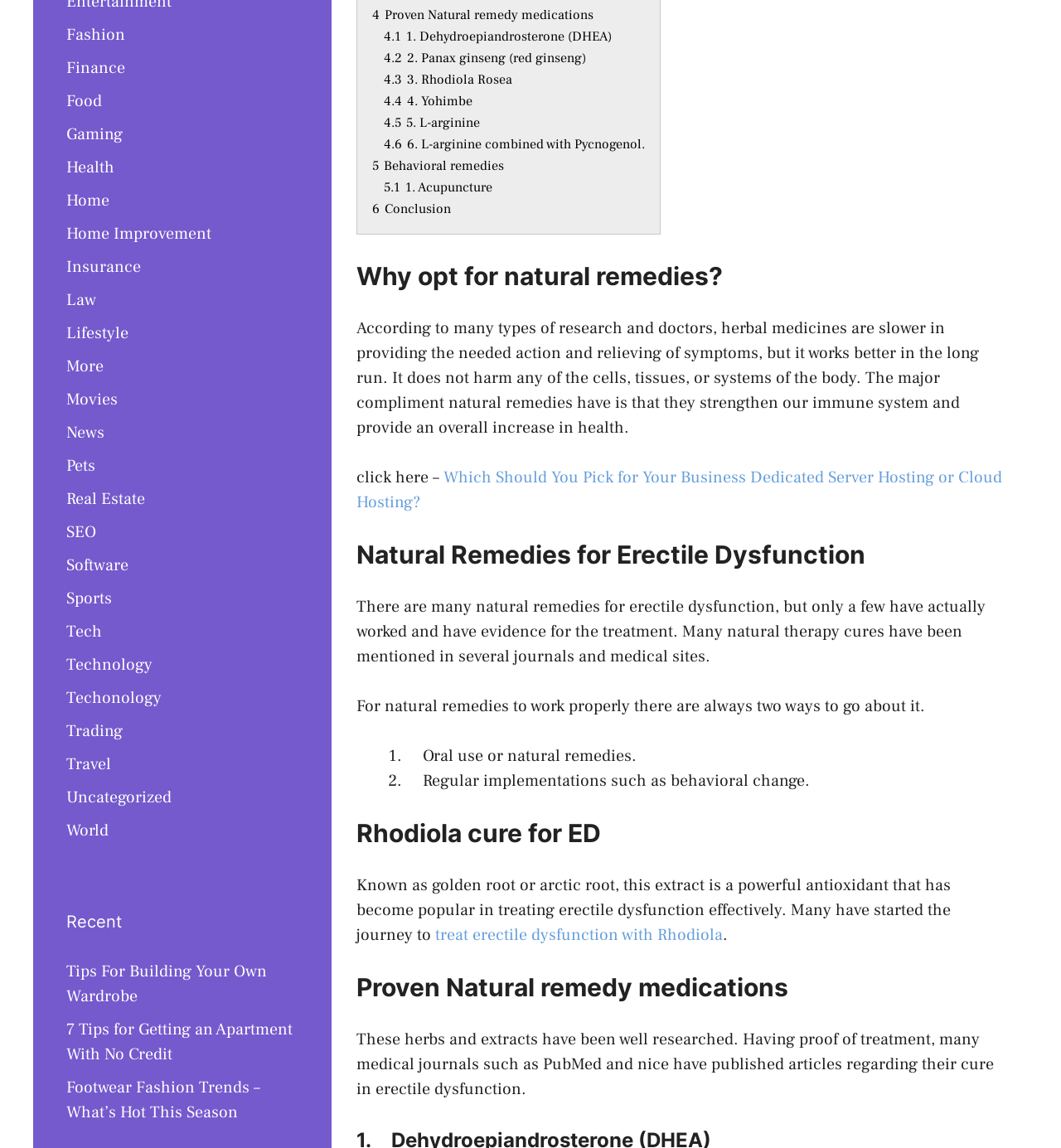Provide the bounding box coordinates of the HTML element this sentence describes: "Letters to the Editor". The bounding box coordinates consist of four float numbers between 0 and 1, i.e., [left, top, right, bottom].

None